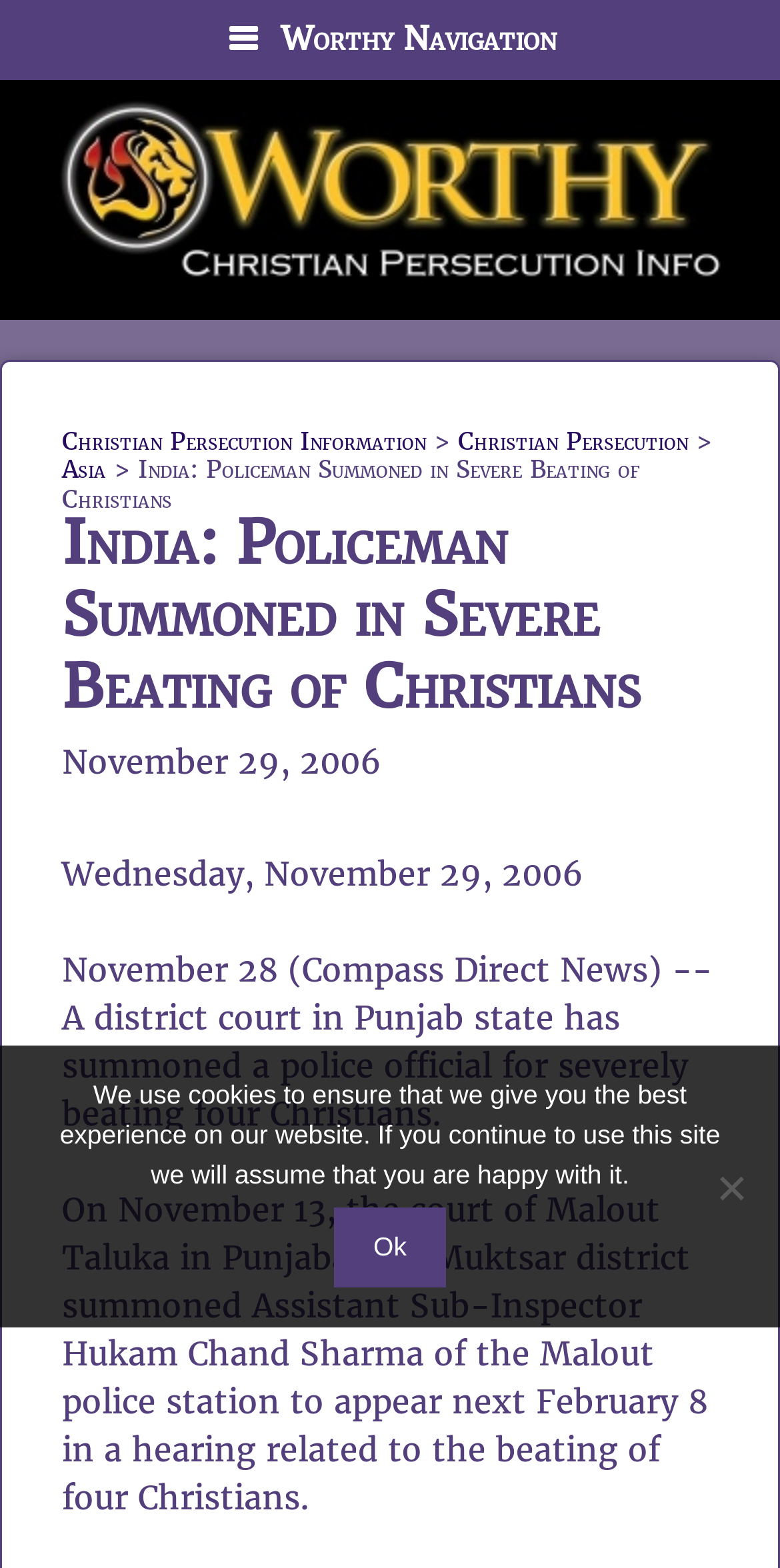What is the next hearing date for the police official?
Please provide a comprehensive answer based on the contents of the image.

I found the next hearing date for the police official by reading the static text inside the paragraph element, which mentions 'to appear next February 8 in a hearing related to the beating of four Christians'.